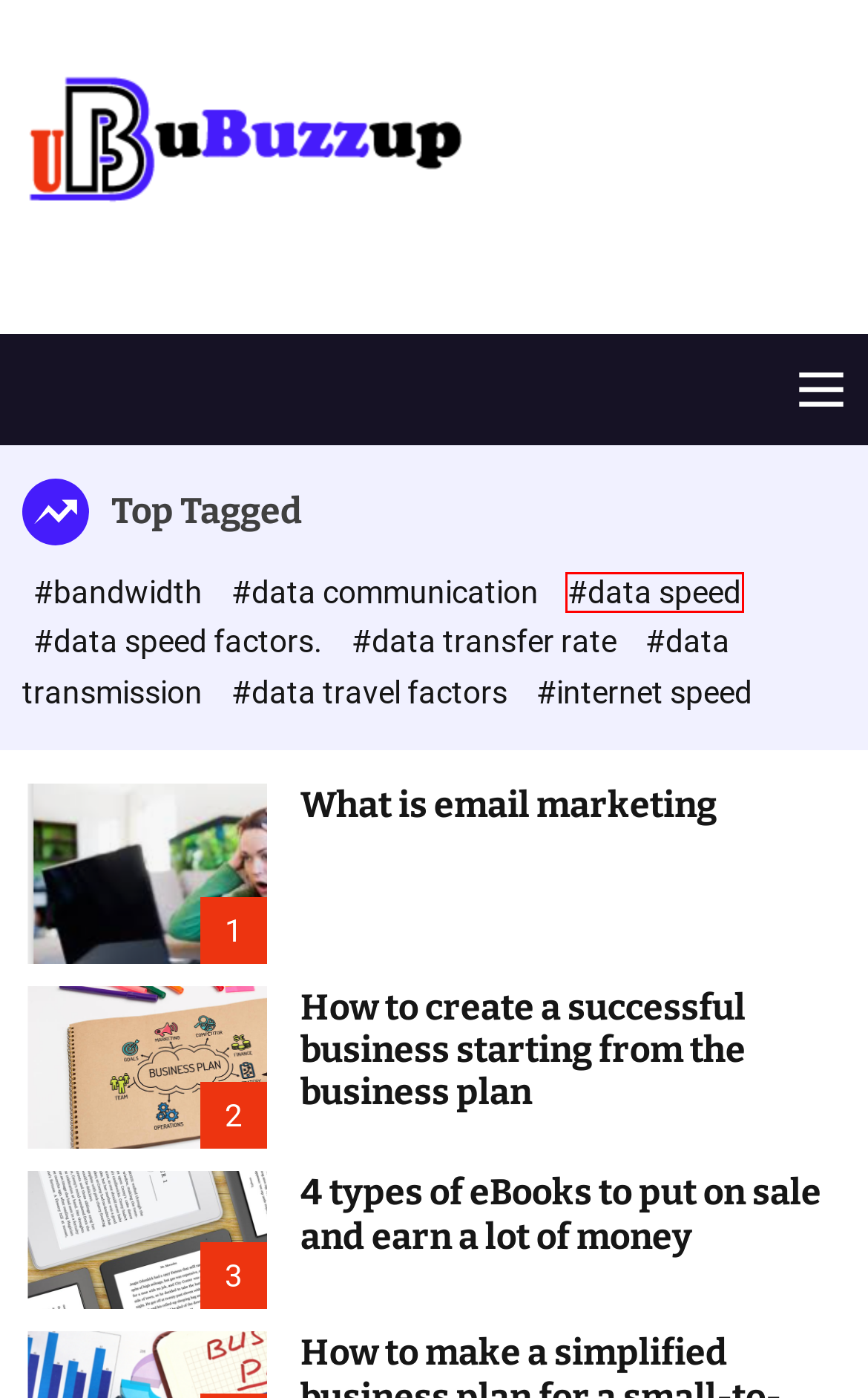Observe the screenshot of a webpage with a red bounding box around an element. Identify the webpage description that best fits the new page after the element inside the bounding box is clicked. The candidates are:
A. bandwidth - Buzz Up
B. data transmission - Buzz Up
C. data speed factors. - Buzz Up
D. 4 types of eBooks to put on sale and earn a lot of money - Buzz Up
E. How to create a successful business starting from the business plan - Buzz Up
F. data speed - Buzz Up
G. Home - Buzz Up
H. What is email marketing - Buzz Up

F